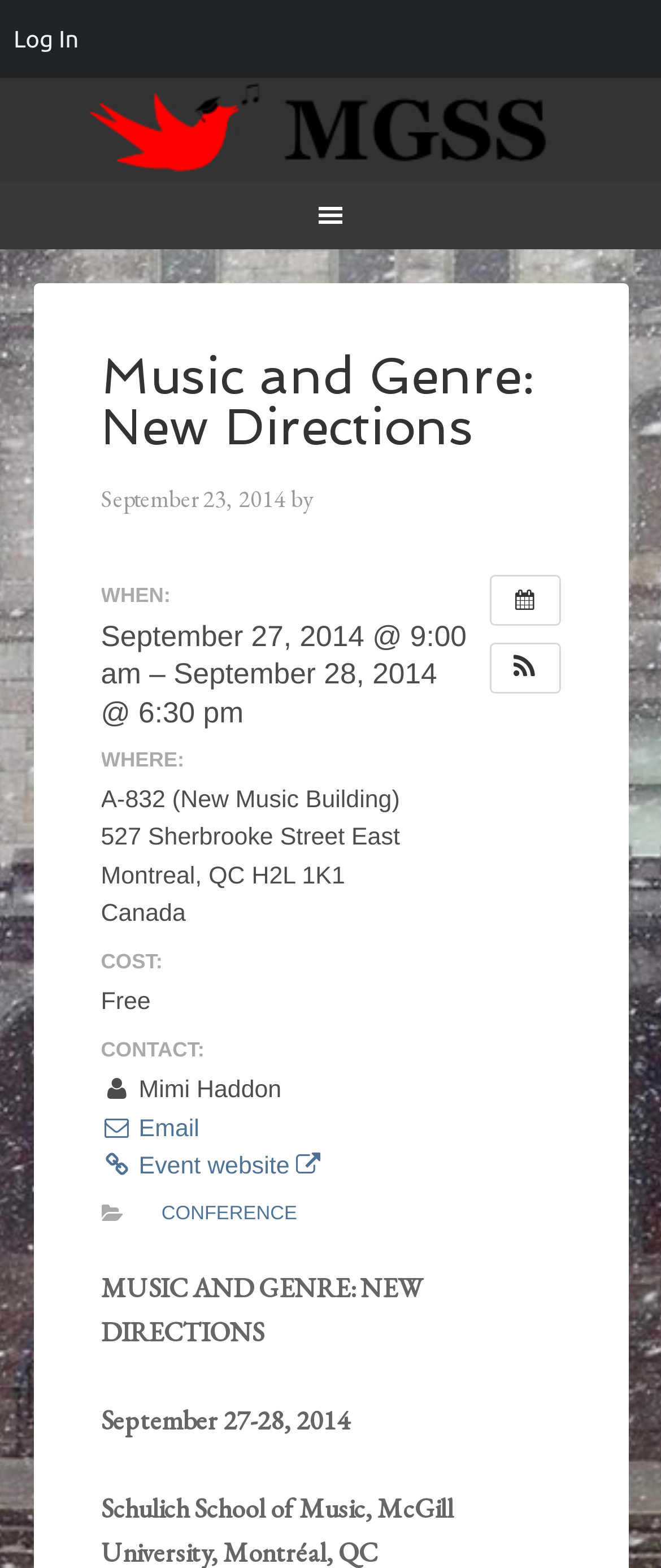Identify the bounding box coordinates of the region that needs to be clicked to carry out this instruction: "Check the event details". Provide these coordinates as four float numbers ranging from 0 to 1, i.e., [left, top, right, bottom].

[0.153, 0.394, 0.706, 0.465]